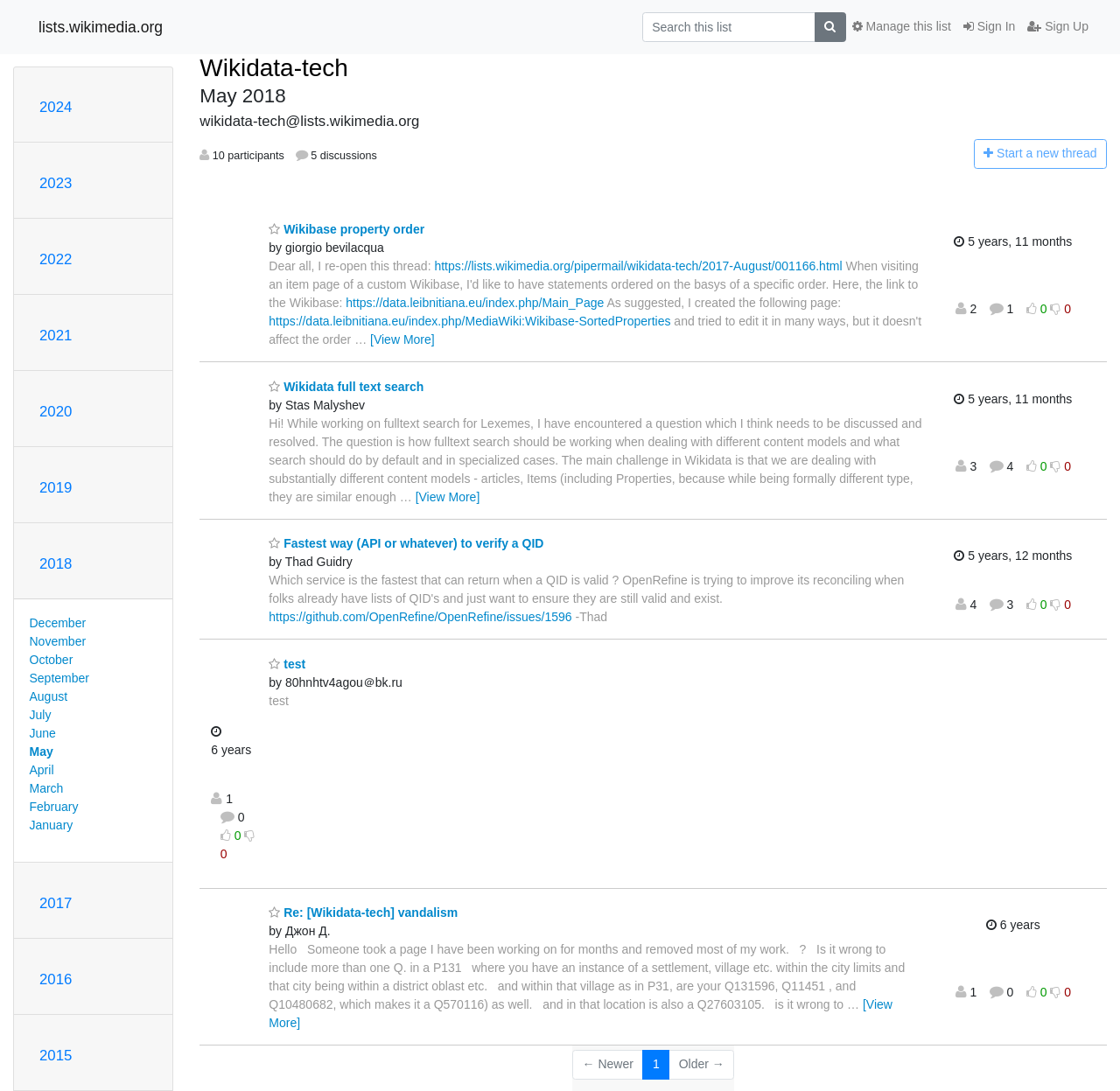Provide a brief response in the form of a single word or phrase:
How many participants are there in this list?

10